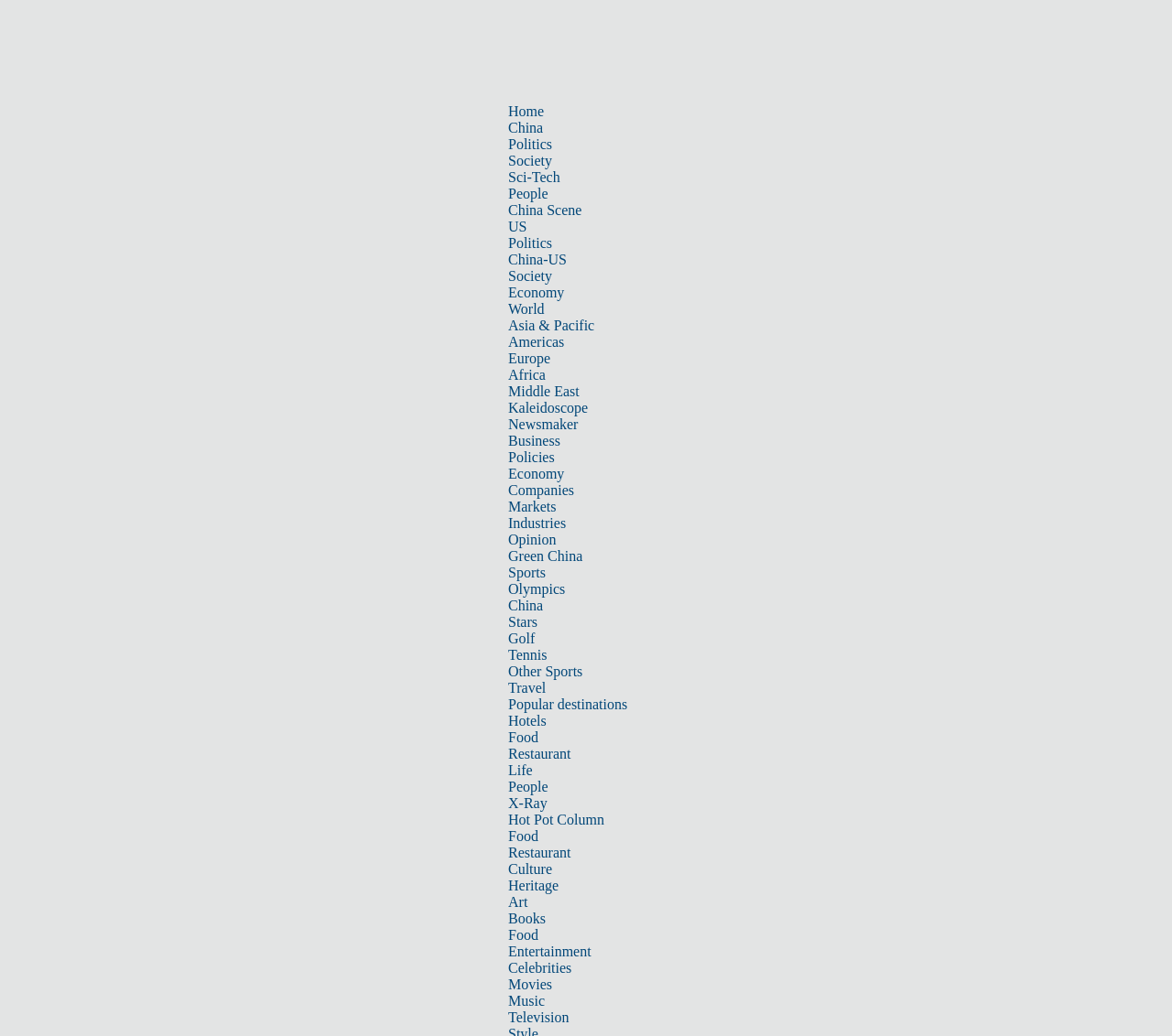What is the bounding box coordinate of the 'Home' link?
Look at the image and construct a detailed response to the question.

The 'Home' link has a bounding box coordinate of [0.434, 0.1, 0.464, 0.115], which indicates its position on the webpage.